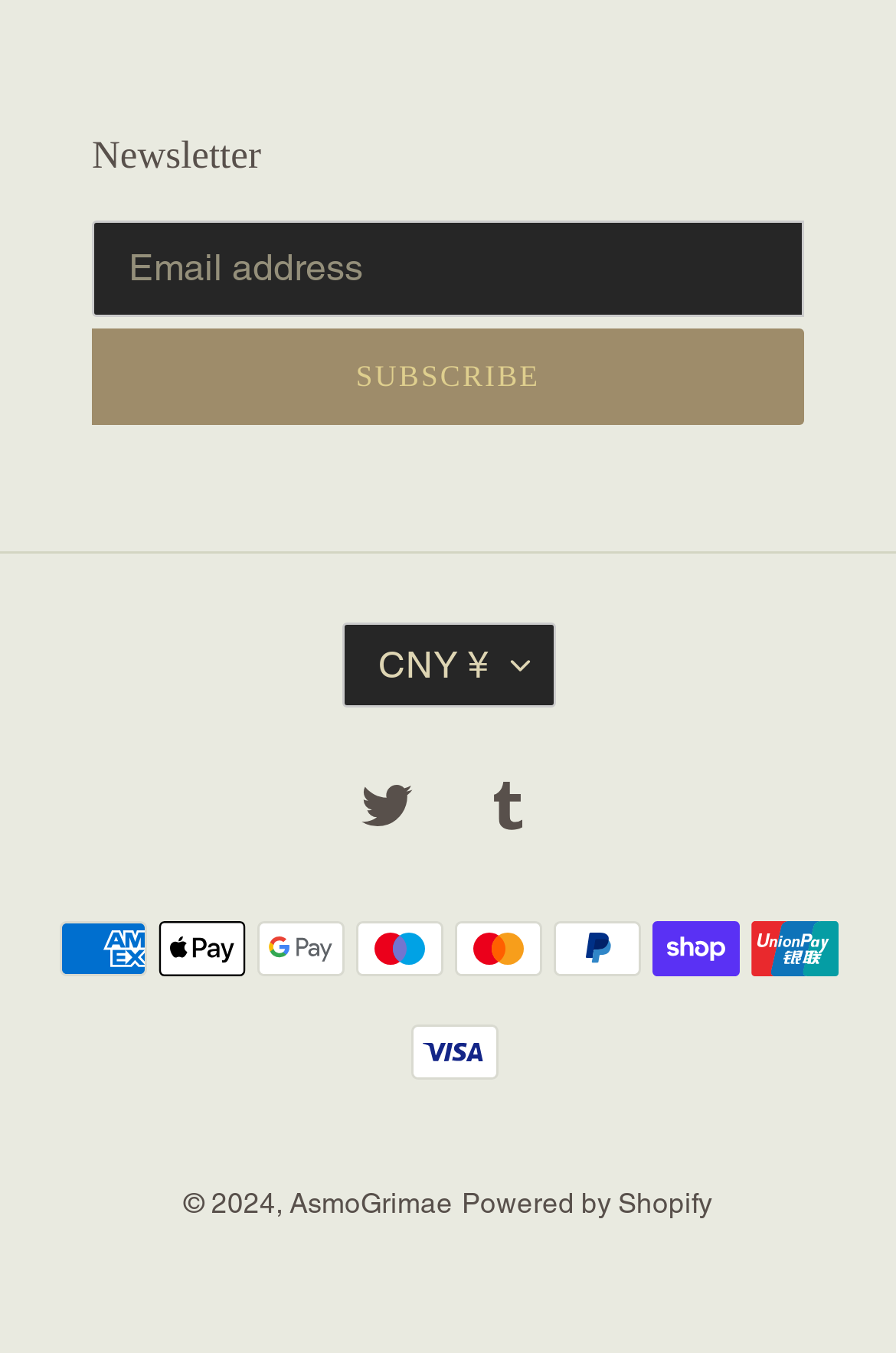What year is the copyright for?
Please look at the screenshot and answer using one word or phrase.

2024